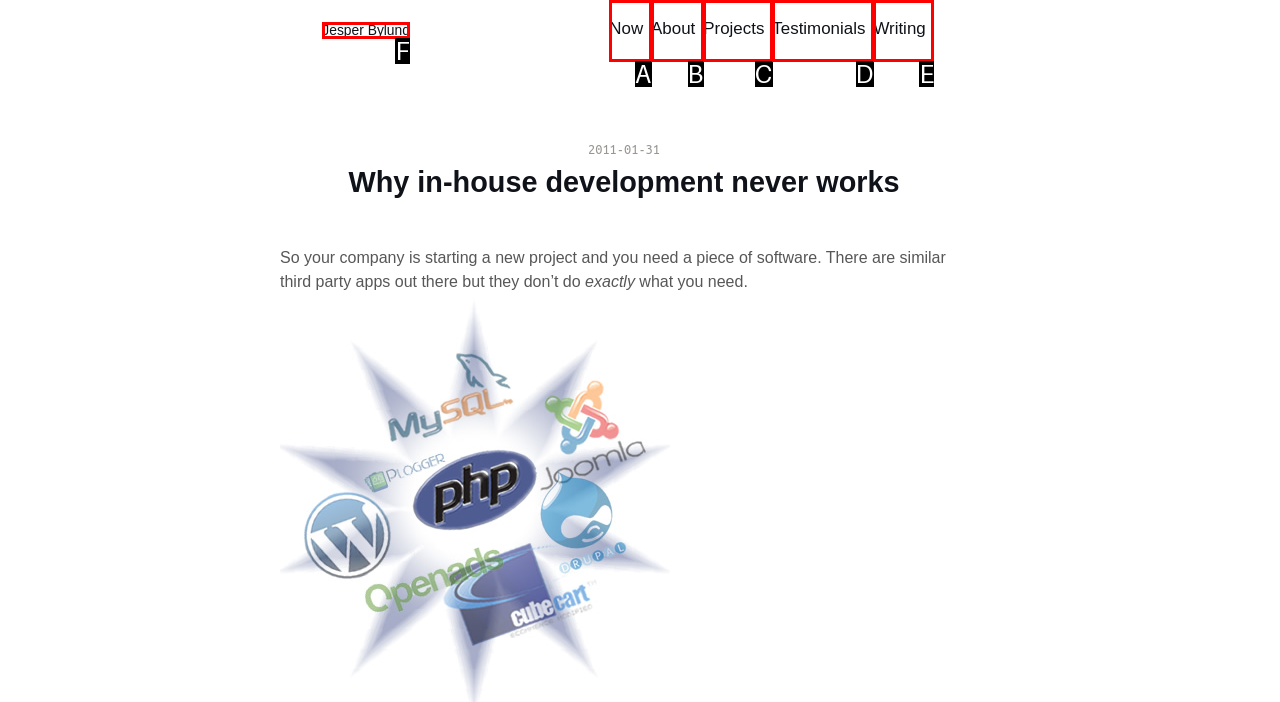Using the description: Now, find the corresponding HTML element. Provide the letter of the matching option directly.

A